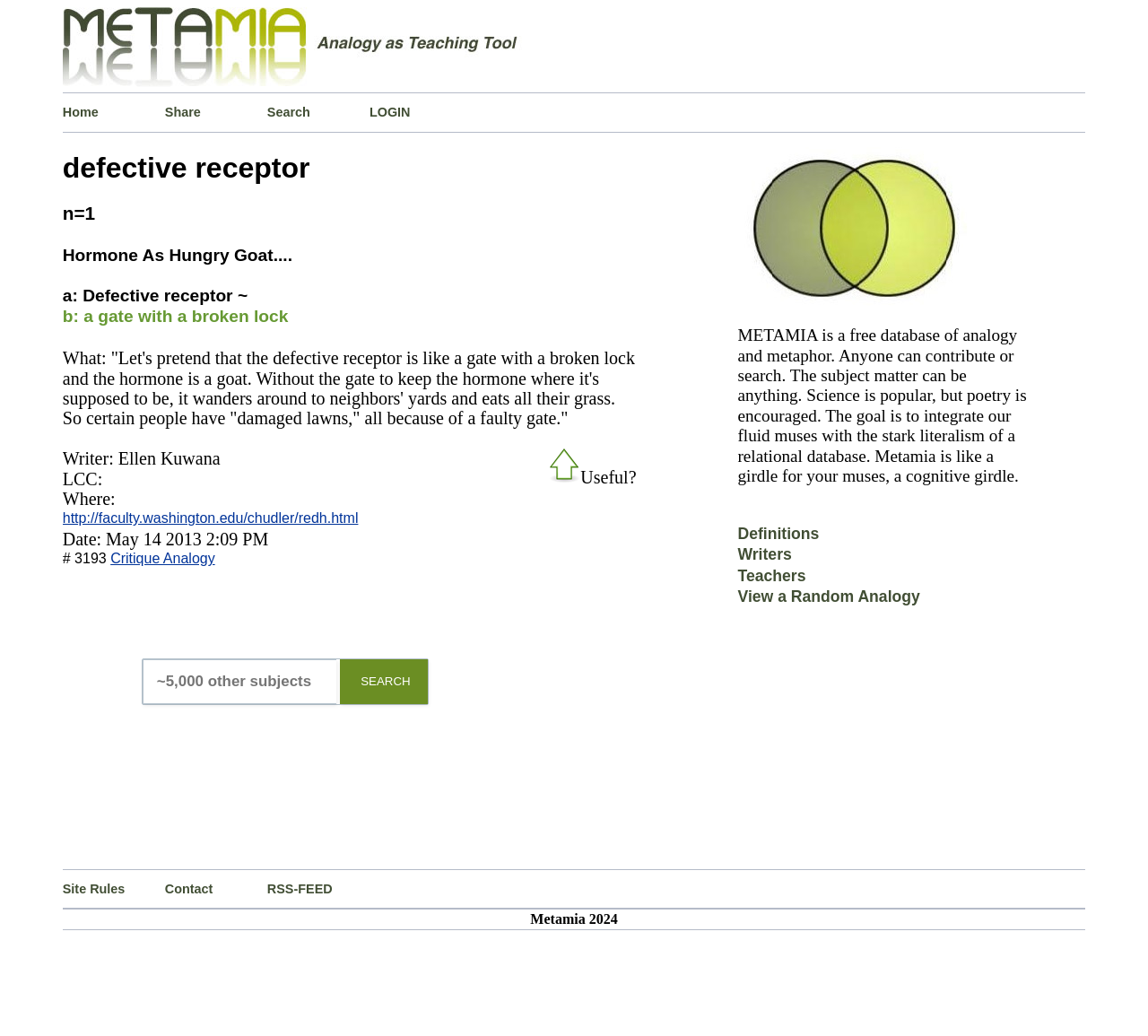Identify the bounding box coordinates of the clickable section necessary to follow the following instruction: "Search for analogy and metaphor". The coordinates should be presented as four float numbers from 0 to 1, i.e., [left, top, right, bottom].

[0.055, 0.636, 0.373, 0.679]